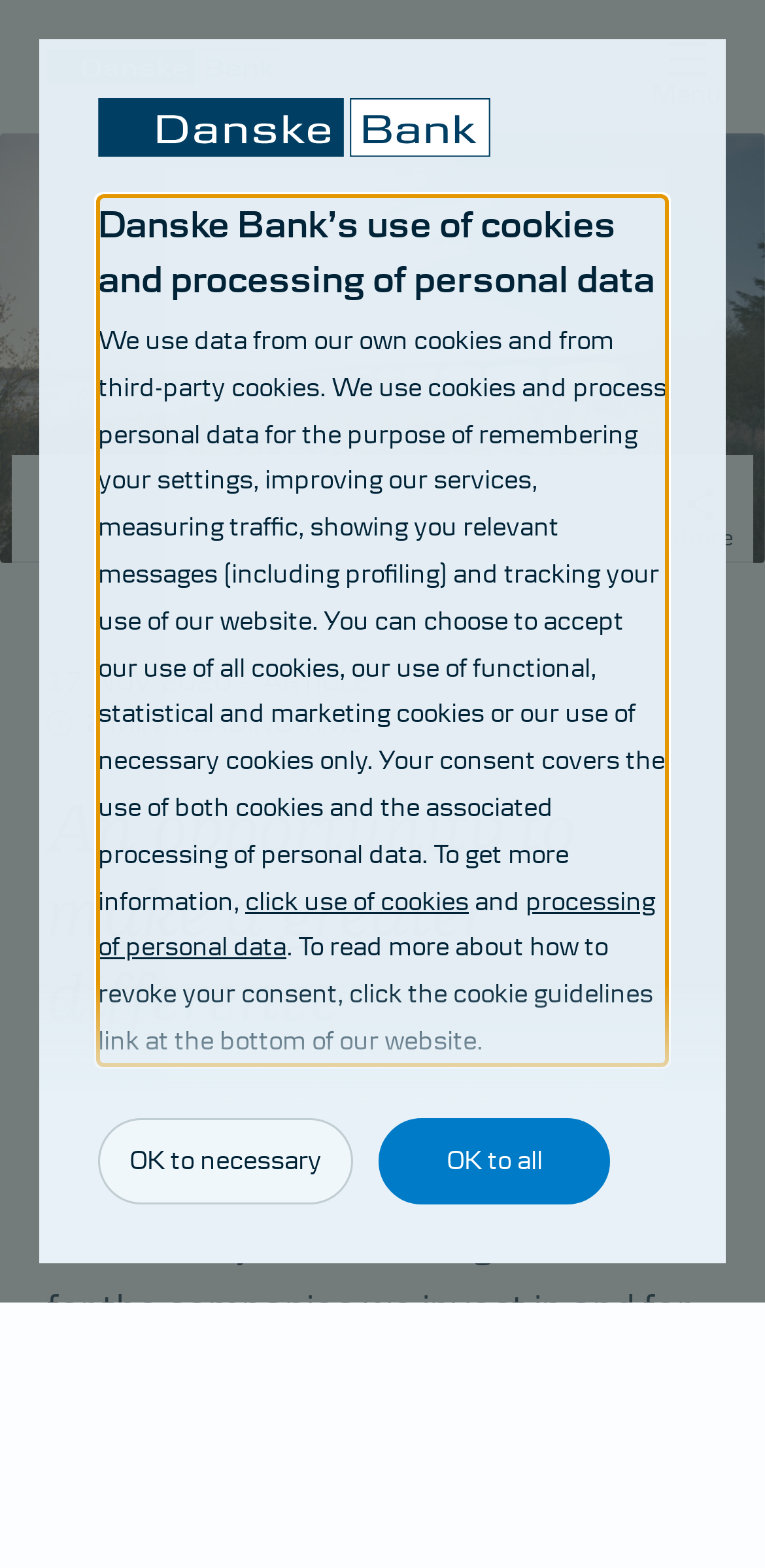Refer to the screenshot and give an in-depth answer to this question: What is the title of the article?

I found the title of the article by looking at the heading element with the text 'An opportunity to make a greater difference', which is located below the navigation element and above the article content.